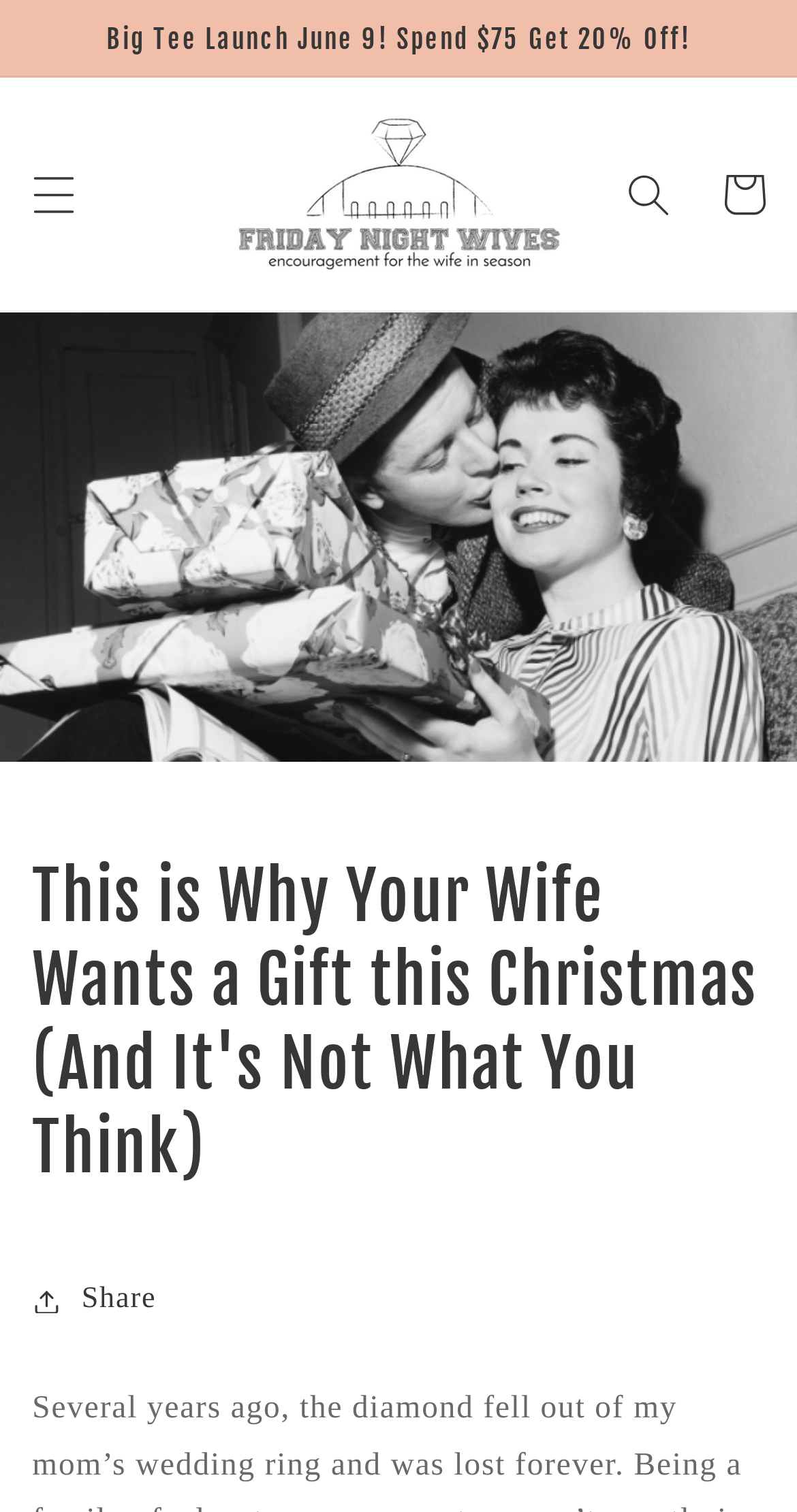Please analyze the image and give a detailed answer to the question:
What is the discount offer?

I found the discount offer by examining the StaticText element with the text 'Big Tee Launch June 9! Spend $75 Get 20% Off!' at coordinates [0.133, 0.014, 0.867, 0.036].